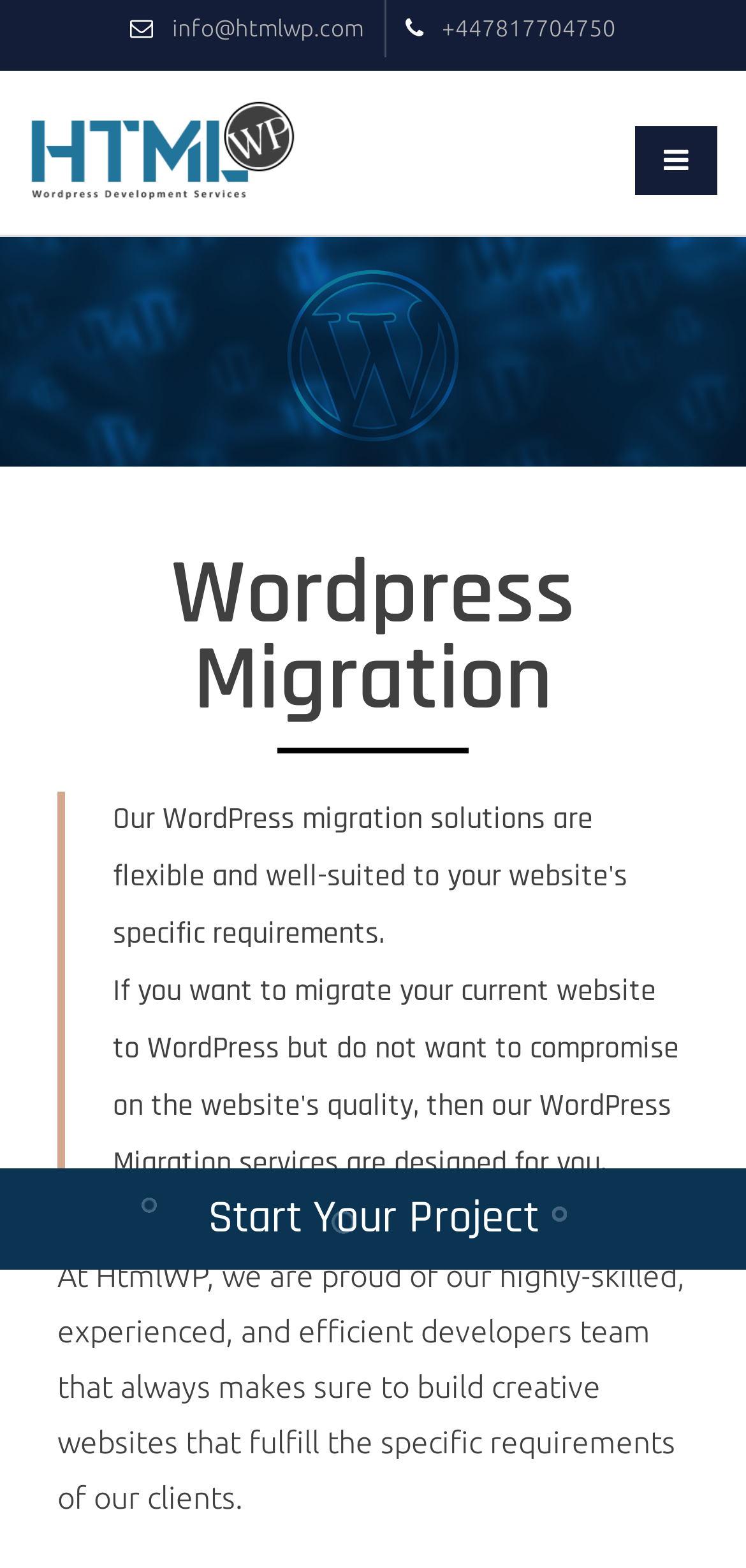What is the button on the top right corner for?
Give a single word or phrase answer based on the content of the image.

Menu